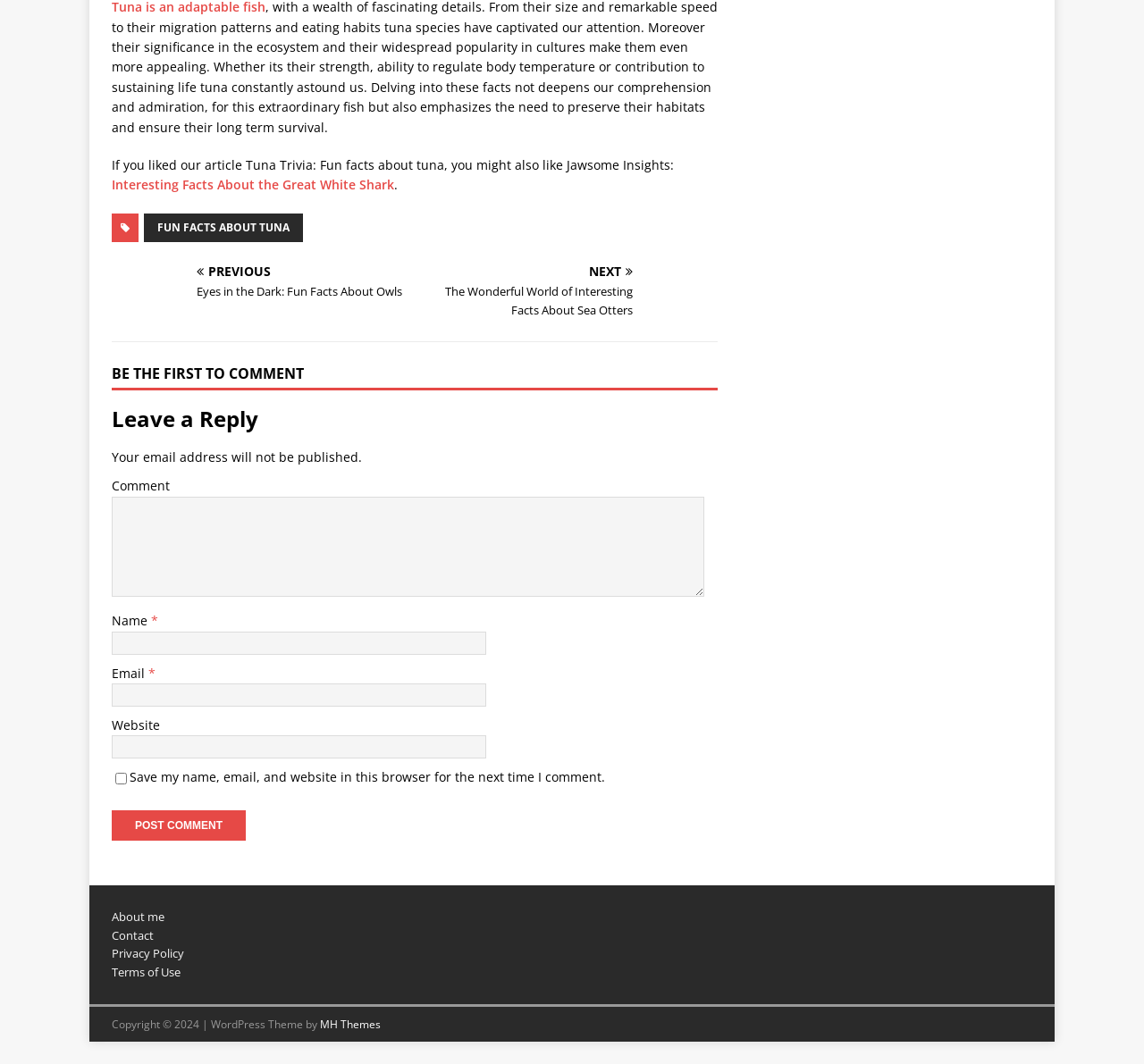Please identify the bounding box coordinates of the area I need to click to accomplish the following instruction: "Leave a comment".

[0.098, 0.467, 0.616, 0.561]